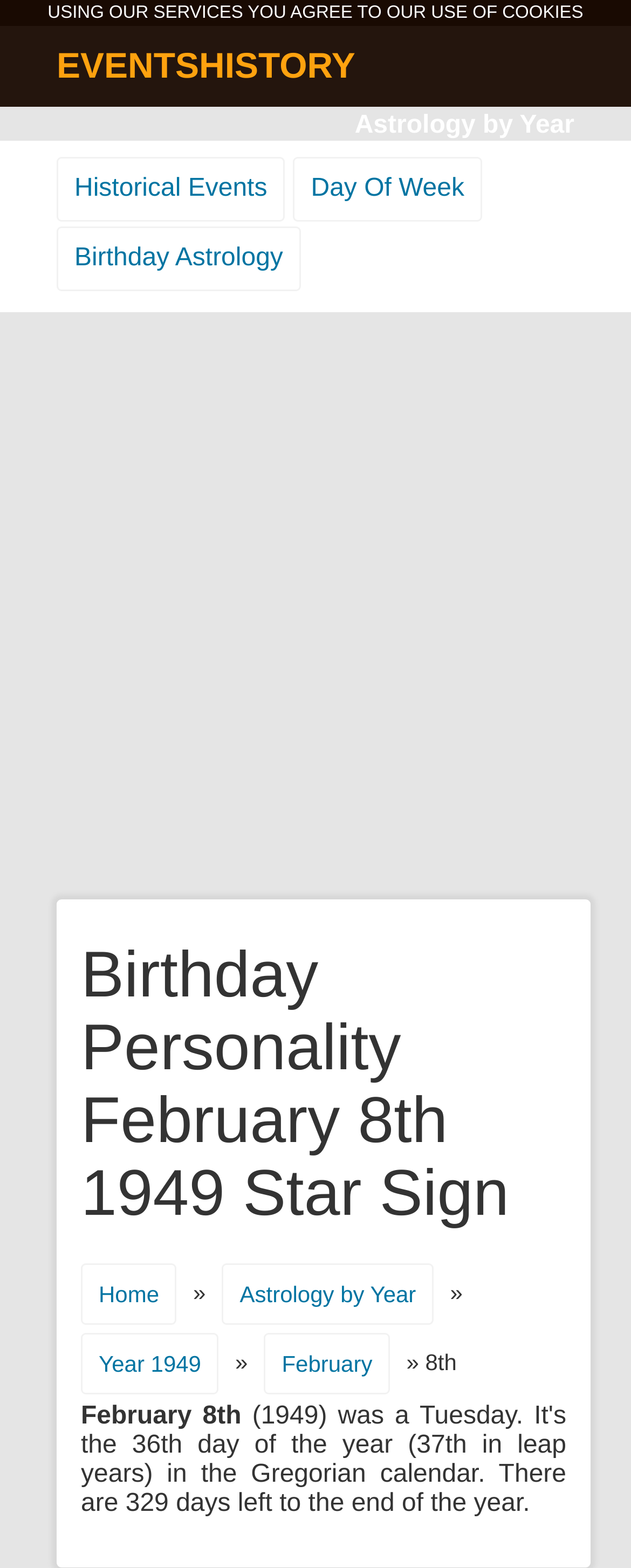Can you find the bounding box coordinates for the element that needs to be clicked to execute this instruction: "Explore the 'Motivation' section"? The coordinates should be given as four float numbers between 0 and 1, i.e., [left, top, right, bottom].

None